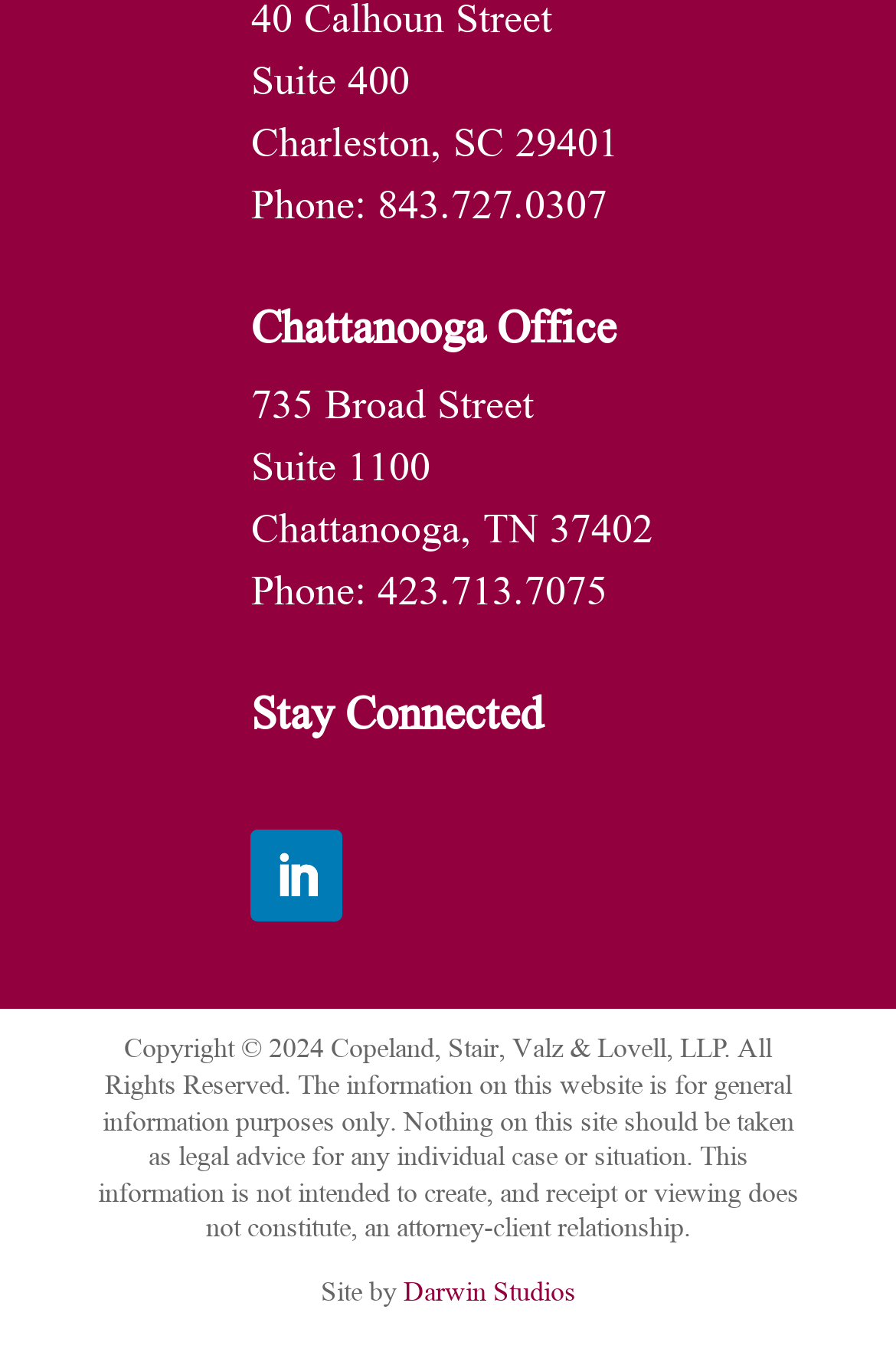Answer the question below using just one word or a short phrase: 
What is the name of the company that developed the website?

Darwin Studios